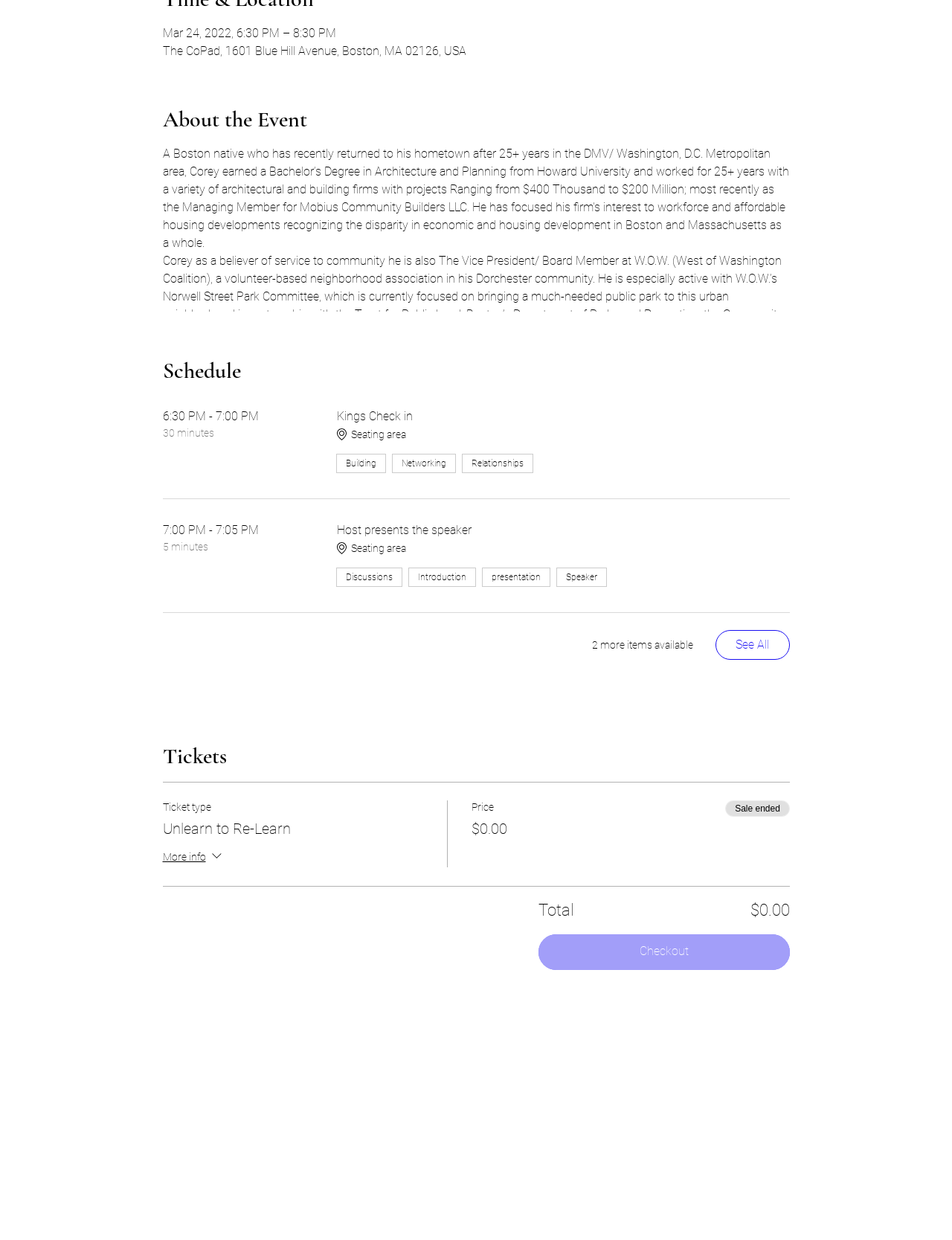Can you look at the image and give a comprehensive answer to the question:
What is the event date and time?

I found the event date and time by looking at the top of the webpage, where it says 'Mar 24, 2022, 6:30 PM – 8:30 PM' in a static text element.